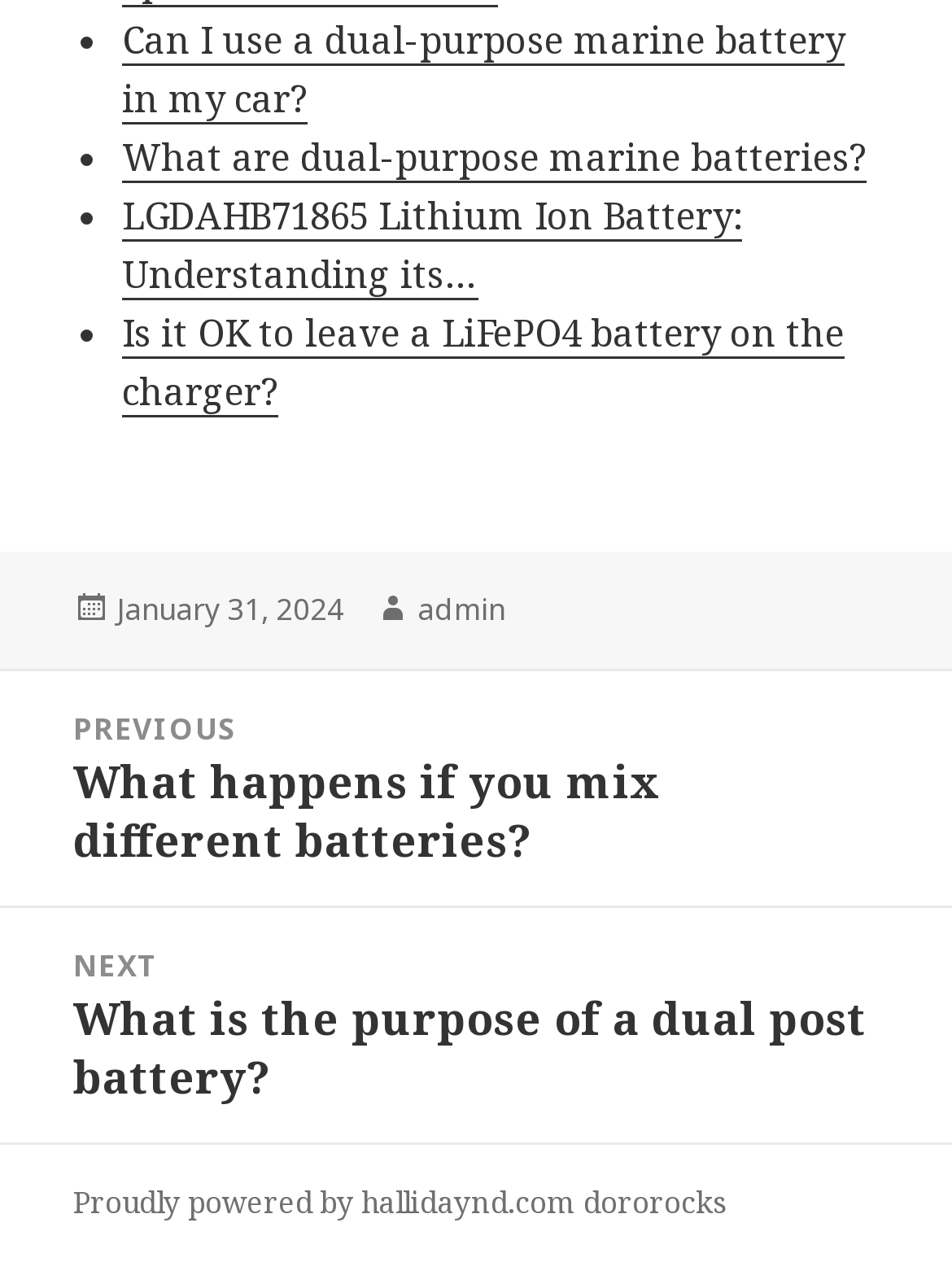Please examine the image and answer the question with a detailed explanation:
How many list markers are on the page?

I counted the list markers on the page, which are represented by '•' symbols. There are 4 list markers in total, each preceding a link.